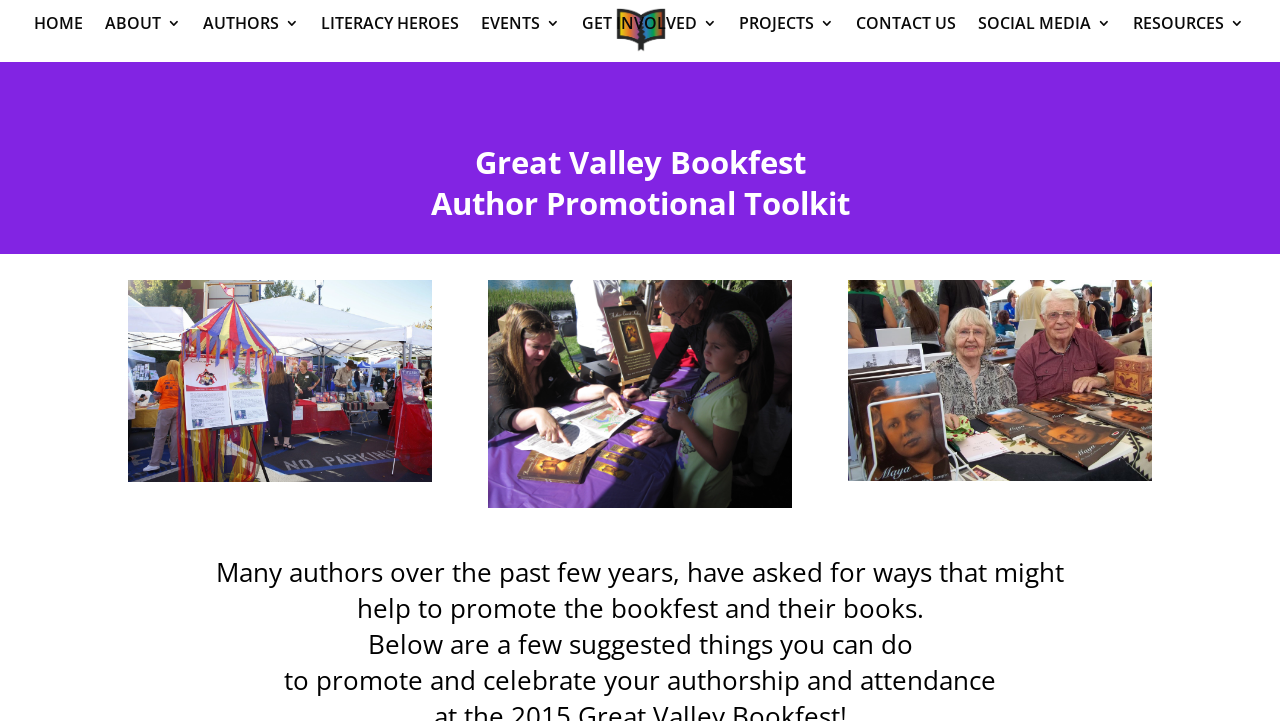How many suggested things are there to promote authorship?
Kindly give a detailed and elaborate answer to the question.

I read the heading elements that describe the suggested things to promote authorship and attendance, but the exact number is not specified.